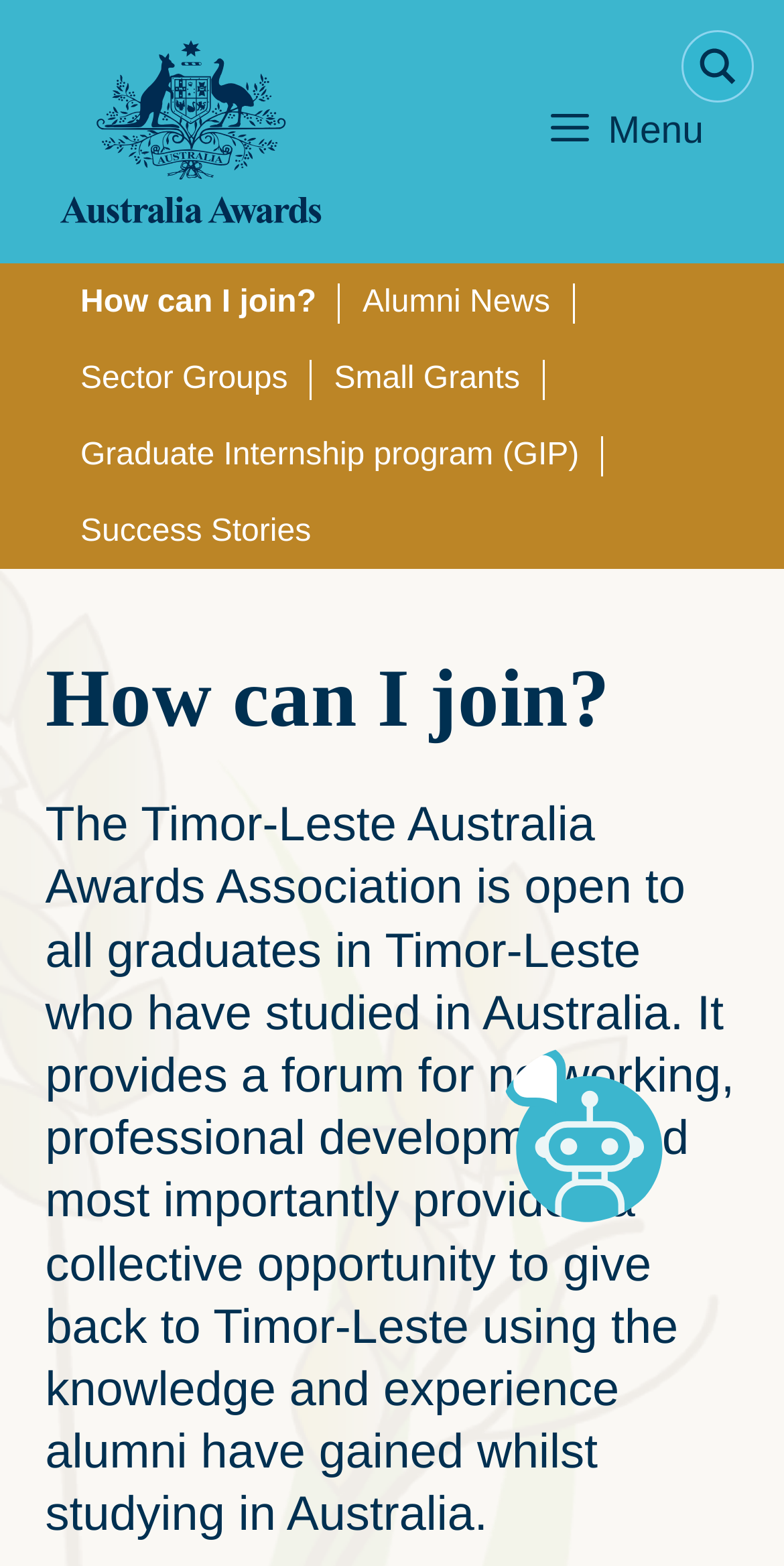Given the description "Alumni News", provide the bounding box coordinates of the corresponding UI element.

[0.434, 0.181, 0.73, 0.207]